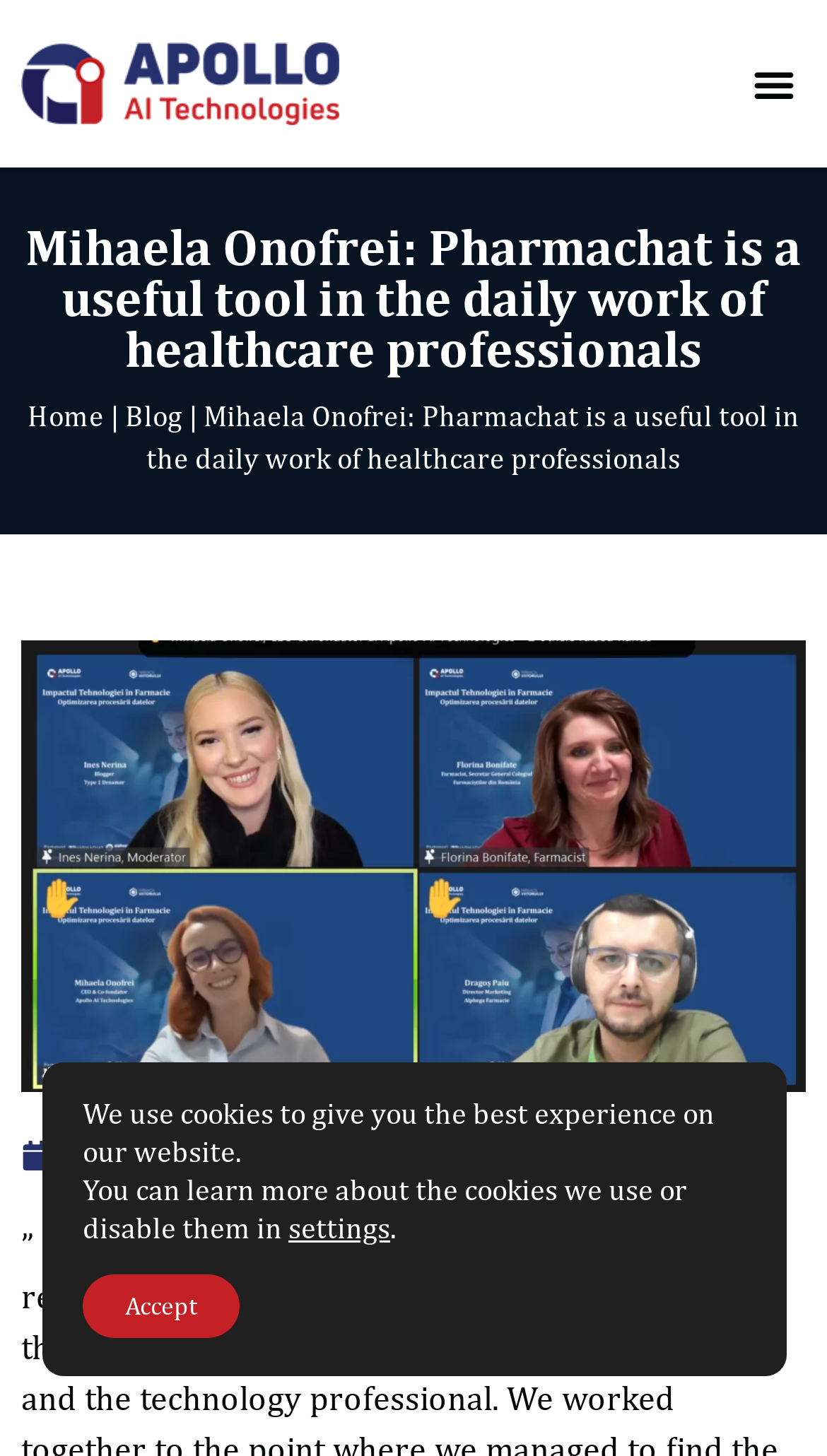How many comments are there on the article?
Respond to the question with a well-detailed and thorough answer.

I found the link element with the text 'No Comments' which indicates that there are no comments on the article.